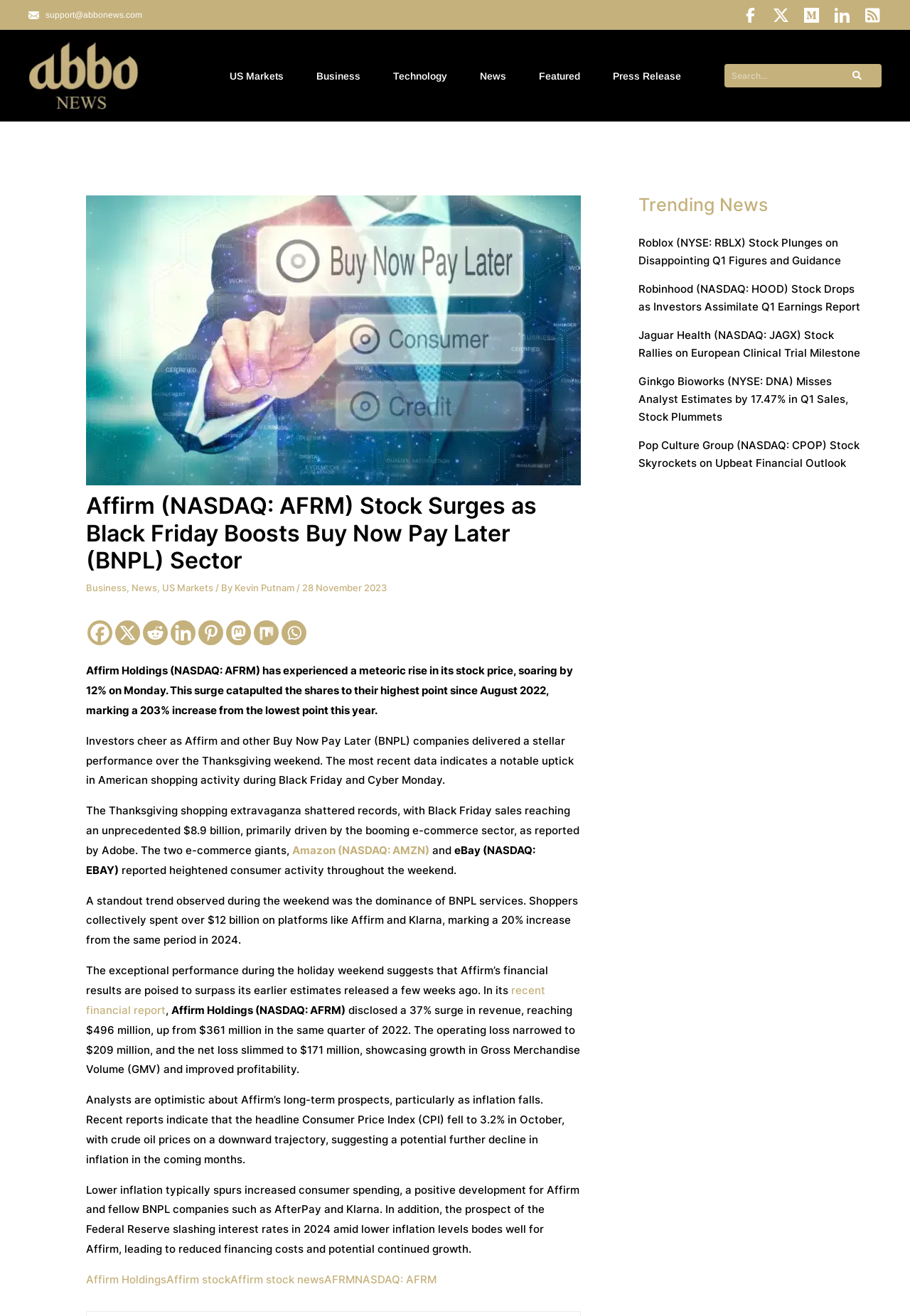Please determine the bounding box coordinates of the clickable area required to carry out the following instruction: "Click ГОСТЕВАЯ link". The coordinates must be four float numbers between 0 and 1, represented as [left, top, right, bottom].

None